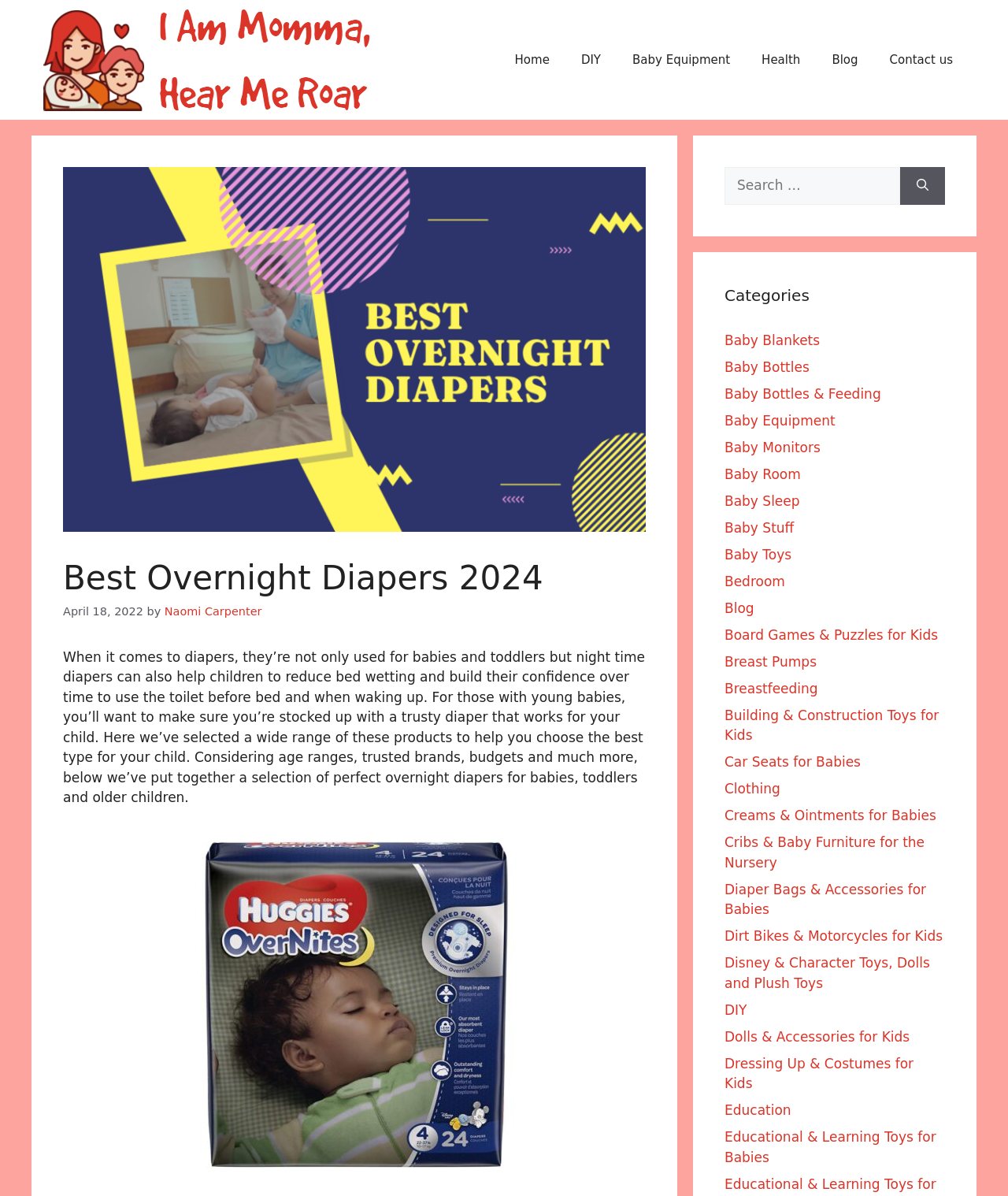Illustrate the webpage thoroughly, mentioning all important details.

This webpage is about reviewing overnight diapers for babies and children. At the top, there is a banner with the site's name "I Am Momma, Hear Me Roar" and a navigation menu with links to different sections of the website, including "Home", "DIY", "Baby Equipment", "Health", "Blog", and "Contact us". Below the navigation menu, there is a large image related to overnight diapers.

The main content of the webpage starts with a heading "Best Overnight Diapers 2024" and a subheading with the date "April 18, 2022" and the author's name "Naomi Carpenter". The text explains the importance of overnight diapers for babies and toddlers, and how they can help reduce bed wetting and build confidence. The text also mentions that the webpage will review a wide range of overnight diapers for different age ranges, trusted brands, and budgets.

Below the introductory text, there is an image of a specific overnight diaper product. The rest of the webpage is dedicated to reviewing and comparing different overnight diaper products.

On the right side of the webpage, there is a search bar with a button labeled "Search" and a list of categories, including "Baby Blankets", "Baby Bottles", "Baby Equipment", and many others. There are 27 categories in total, each with a link to a related webpage.